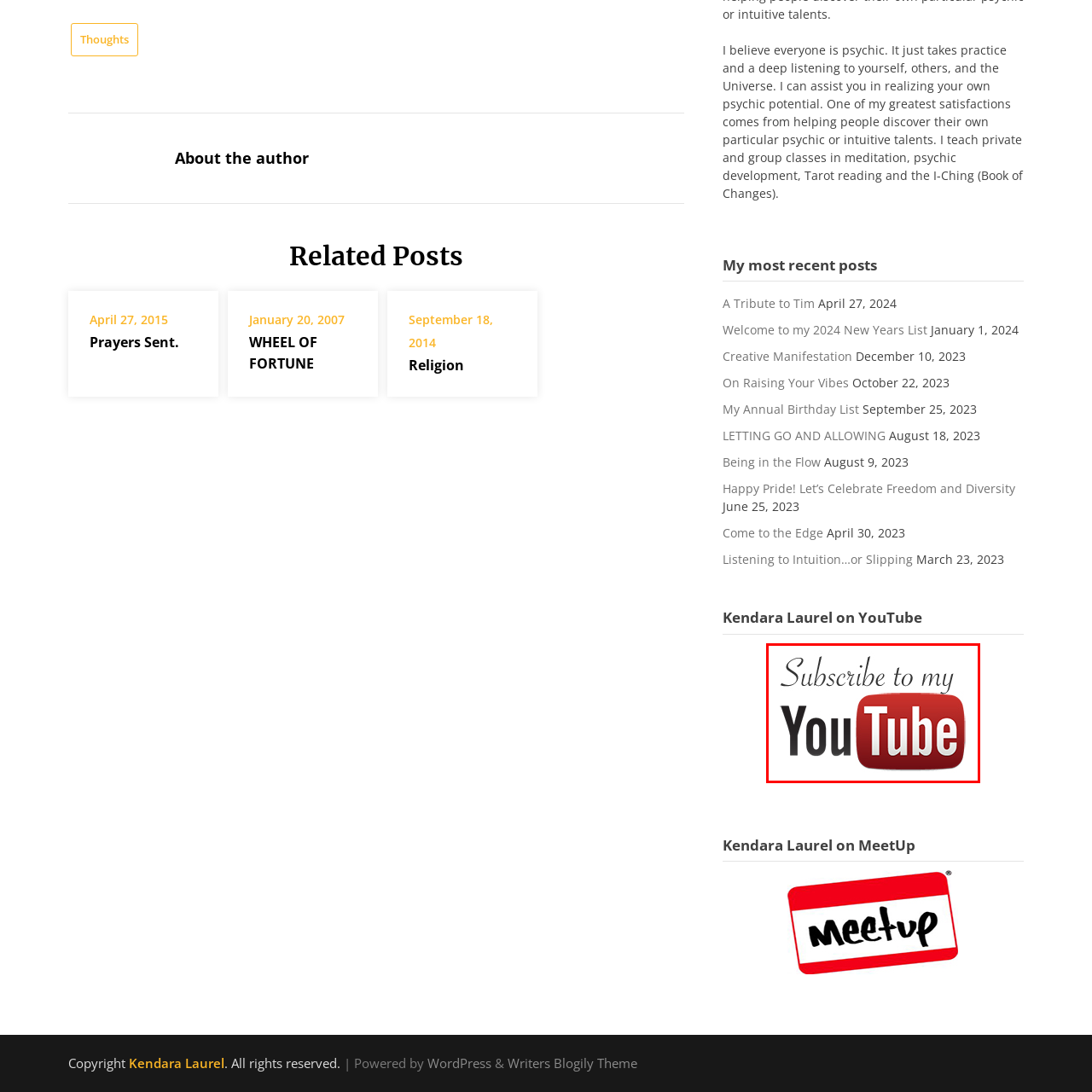What font style is used for the text 'Subscribe to my'?
Focus on the image inside the red bounding box and offer a thorough and detailed answer to the question.

The font style used for the text 'Subscribe to my' is elegant because the caption describes it as 'flowing' and 'elegant', indicating a sophisticated and refined font style.